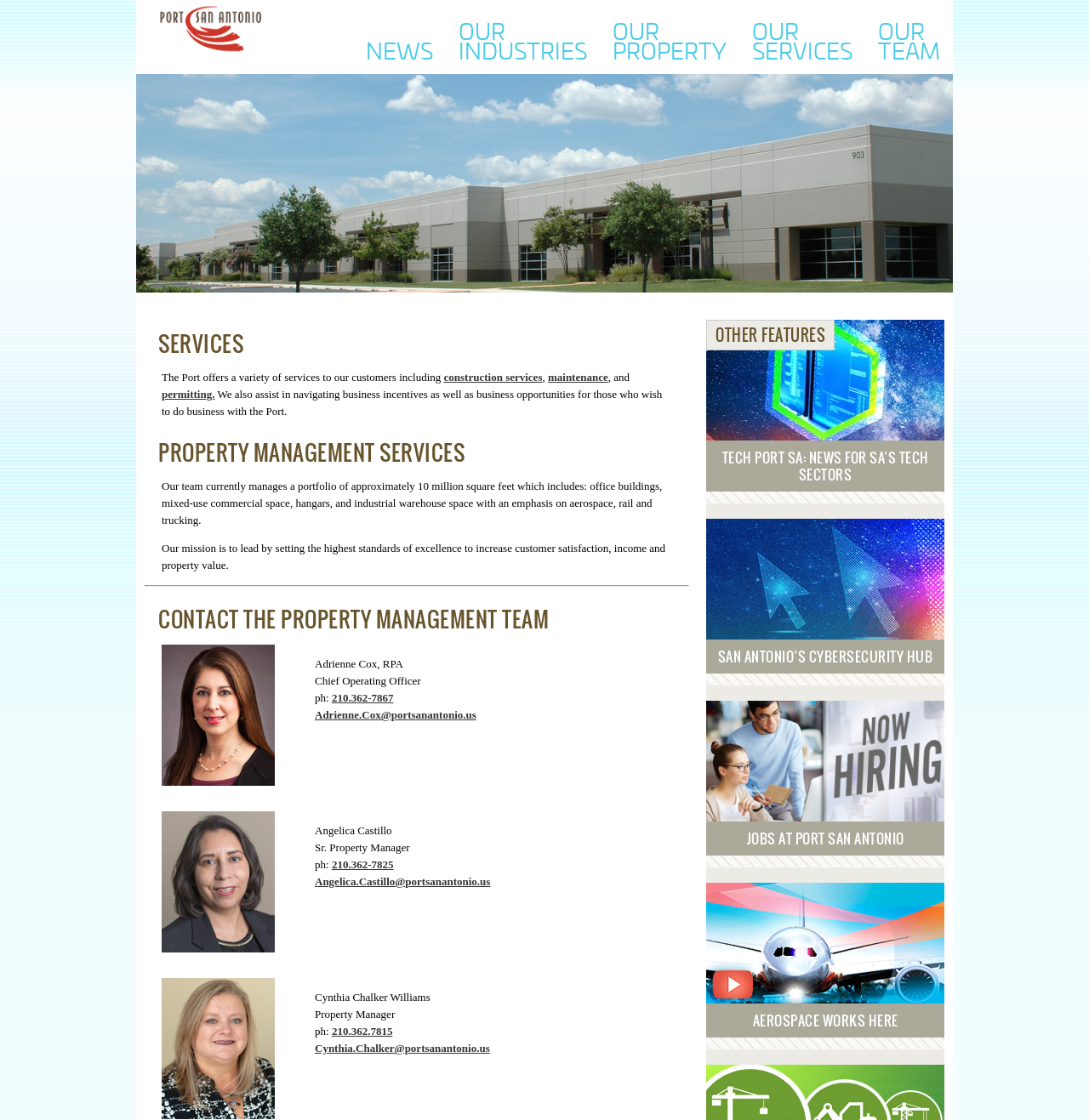Can you give a comprehensive explanation to the question given the content of the image?
What is the name of the news section for SA's tech sectors?

The webpage has a link to a news section specifically for San Antonio's tech sectors, which is named 'TECH PORT SA'.